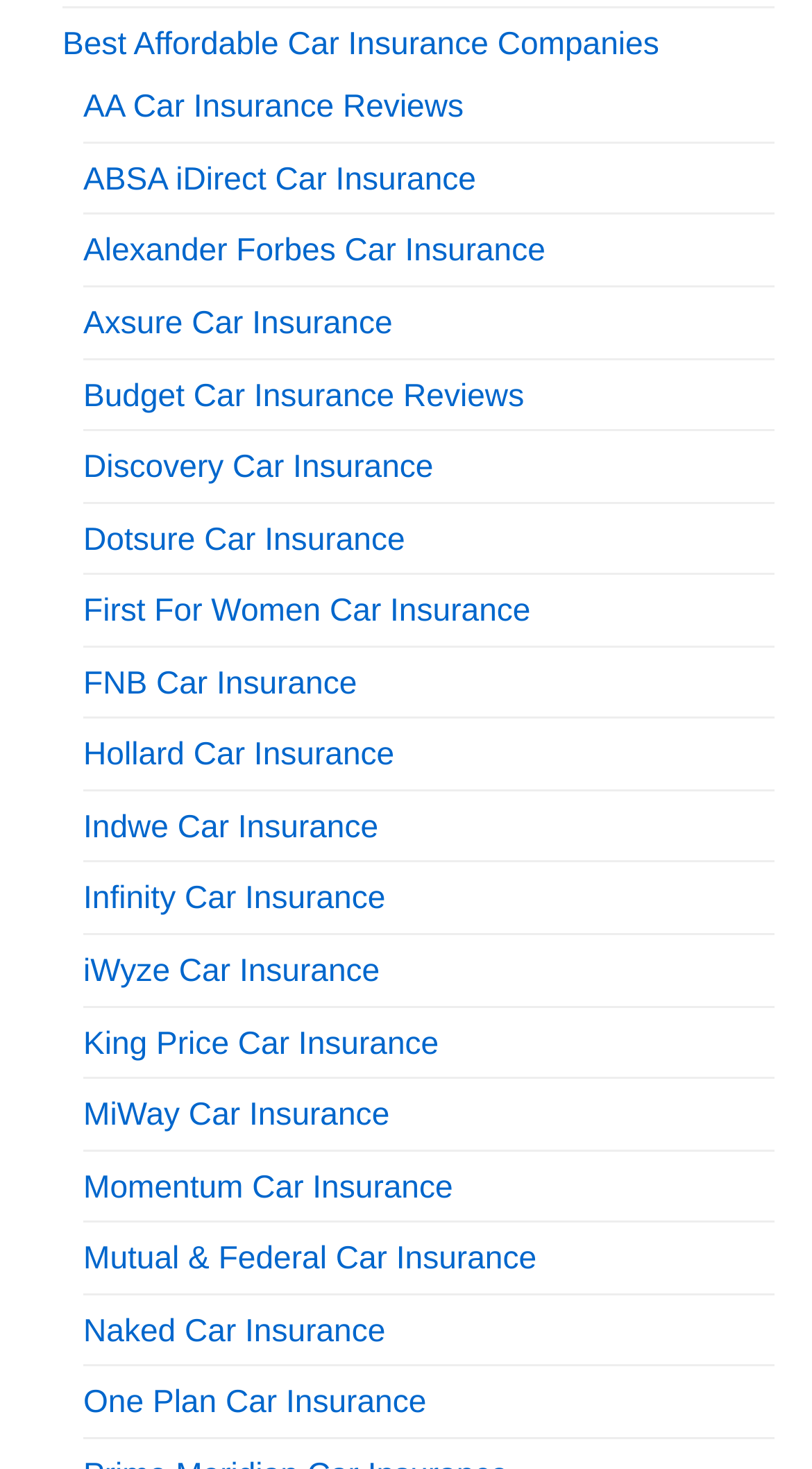Reply to the question with a brief word or phrase: How many car insurance companies start with the letter 'A'?

4